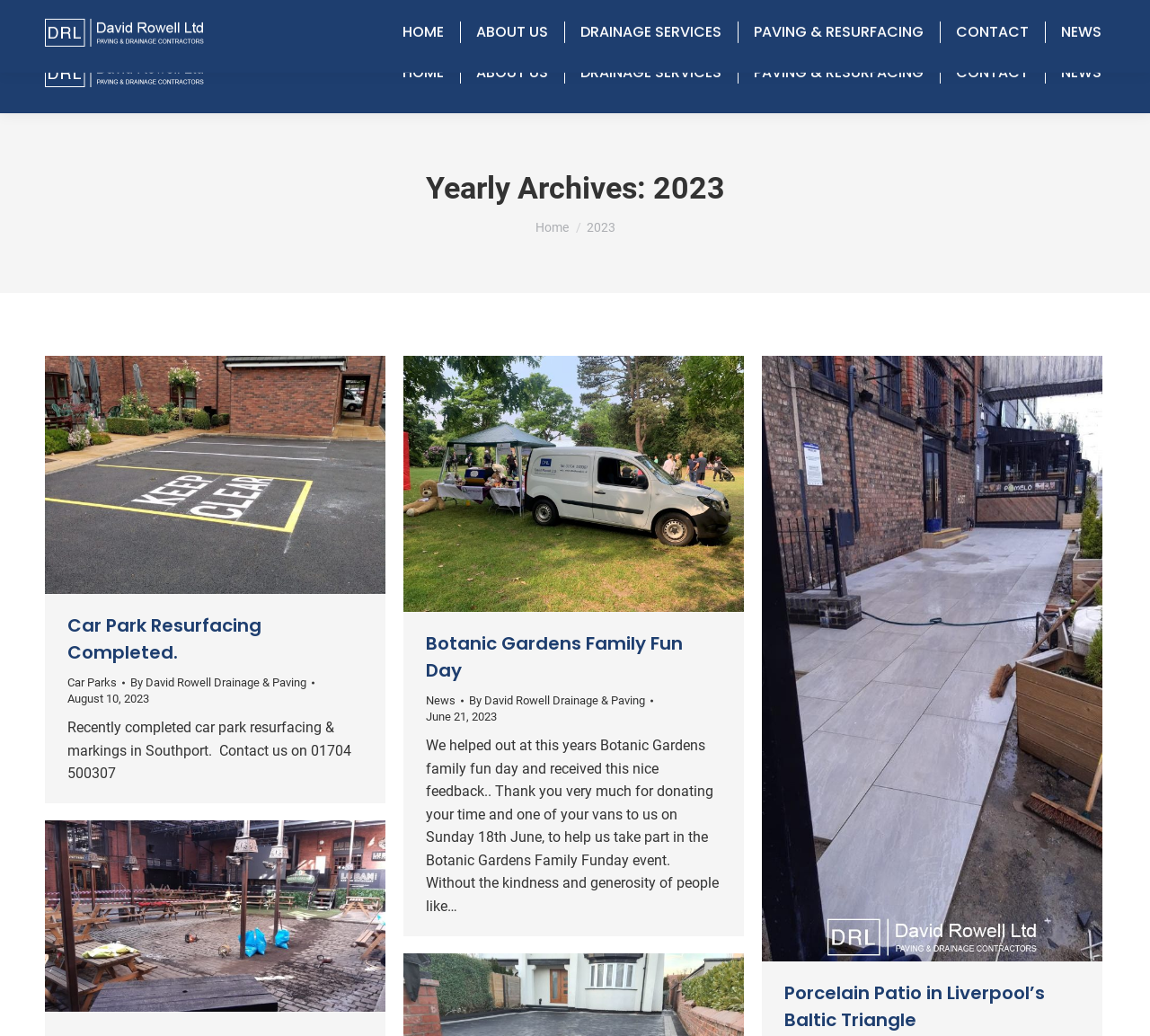Answer the following query concisely with a single word or phrase:
What services does the company provide?

Drainage and Paving